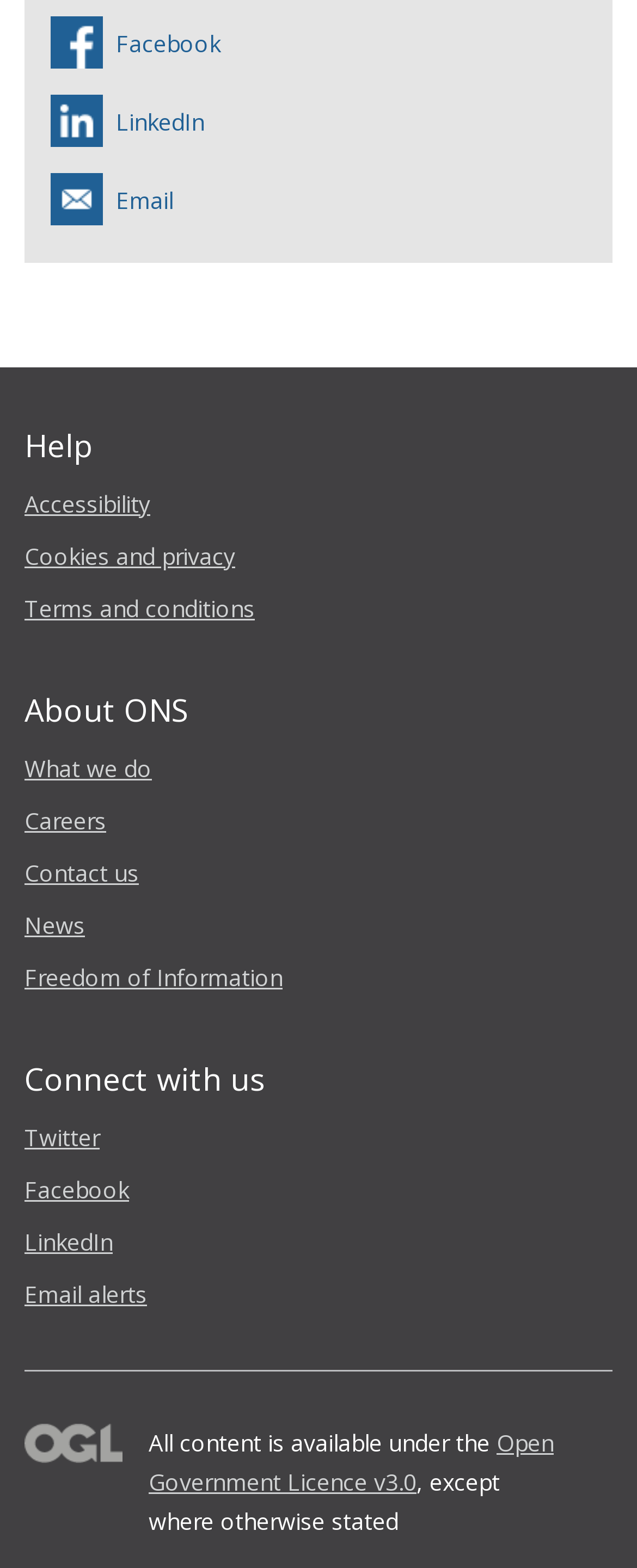Answer the question briefly using a single word or phrase: 
What is the last link under the 'Connect with us' heading?

Email alerts